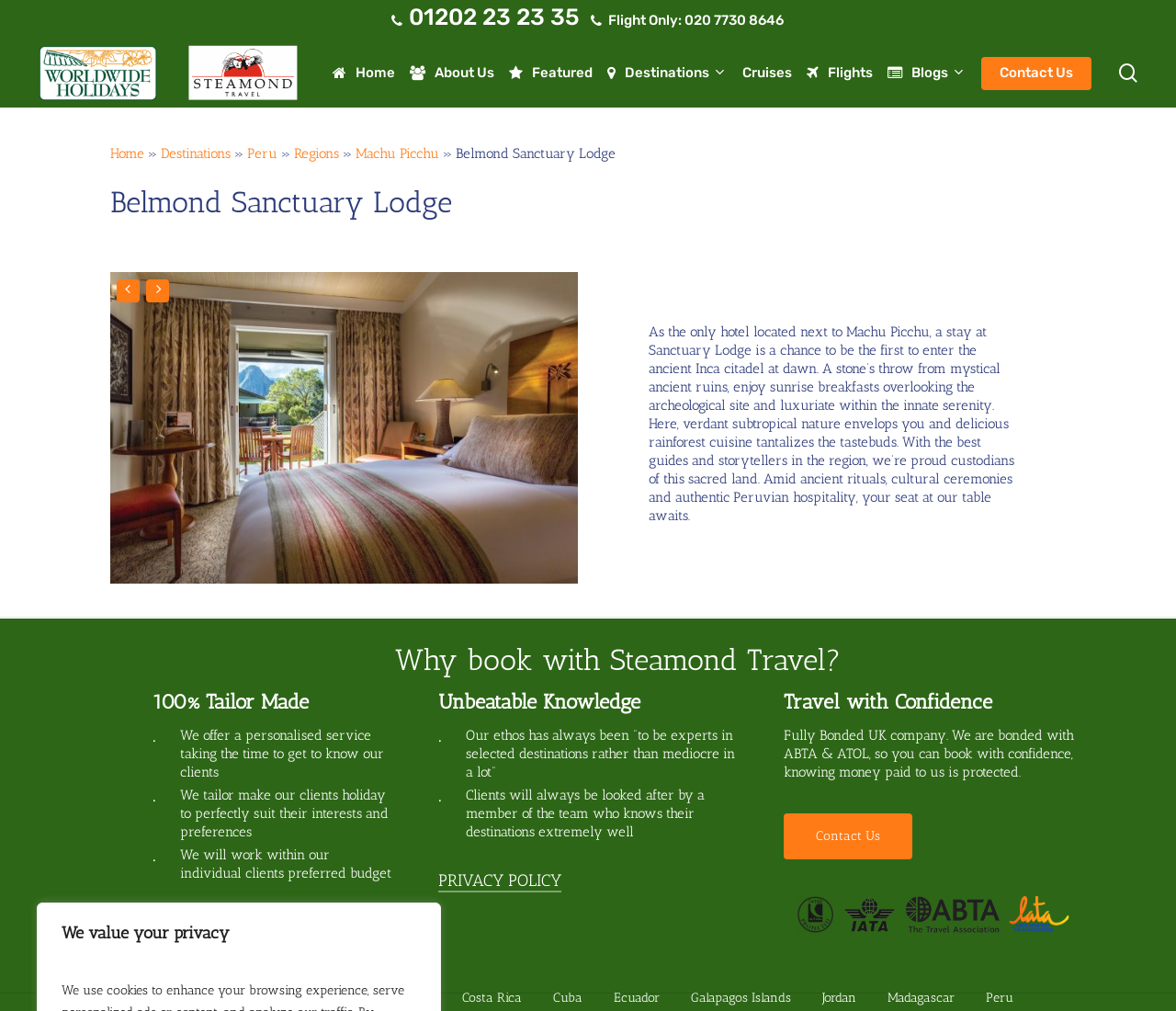Specify the bounding box coordinates of the area that needs to be clicked to achieve the following instruction: "View Peru destinations".

[0.838, 0.977, 0.862, 0.999]